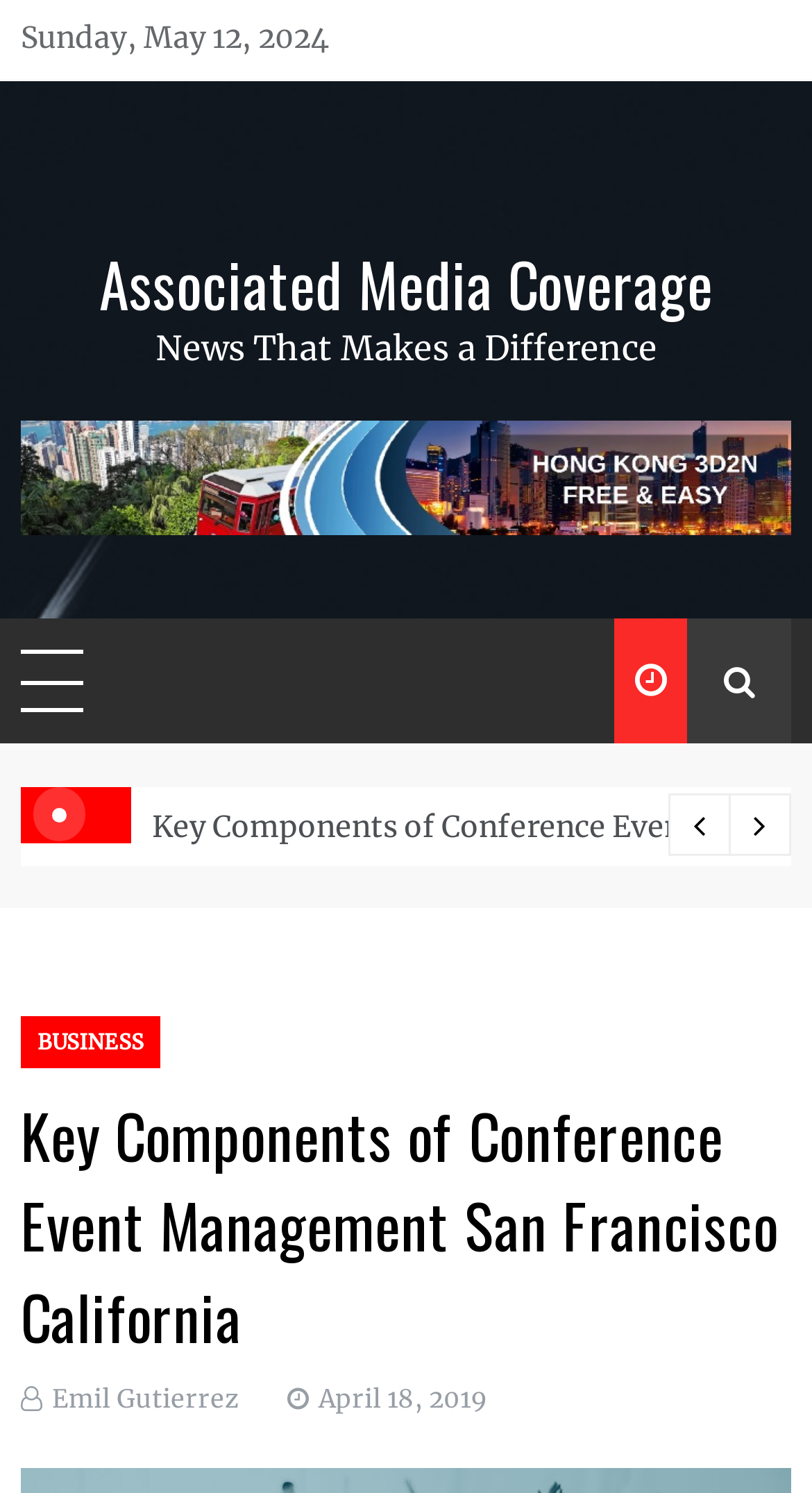Answer the following query with a single word or phrase:
What is the icon of the button located at the top-right corner of the webpage?

